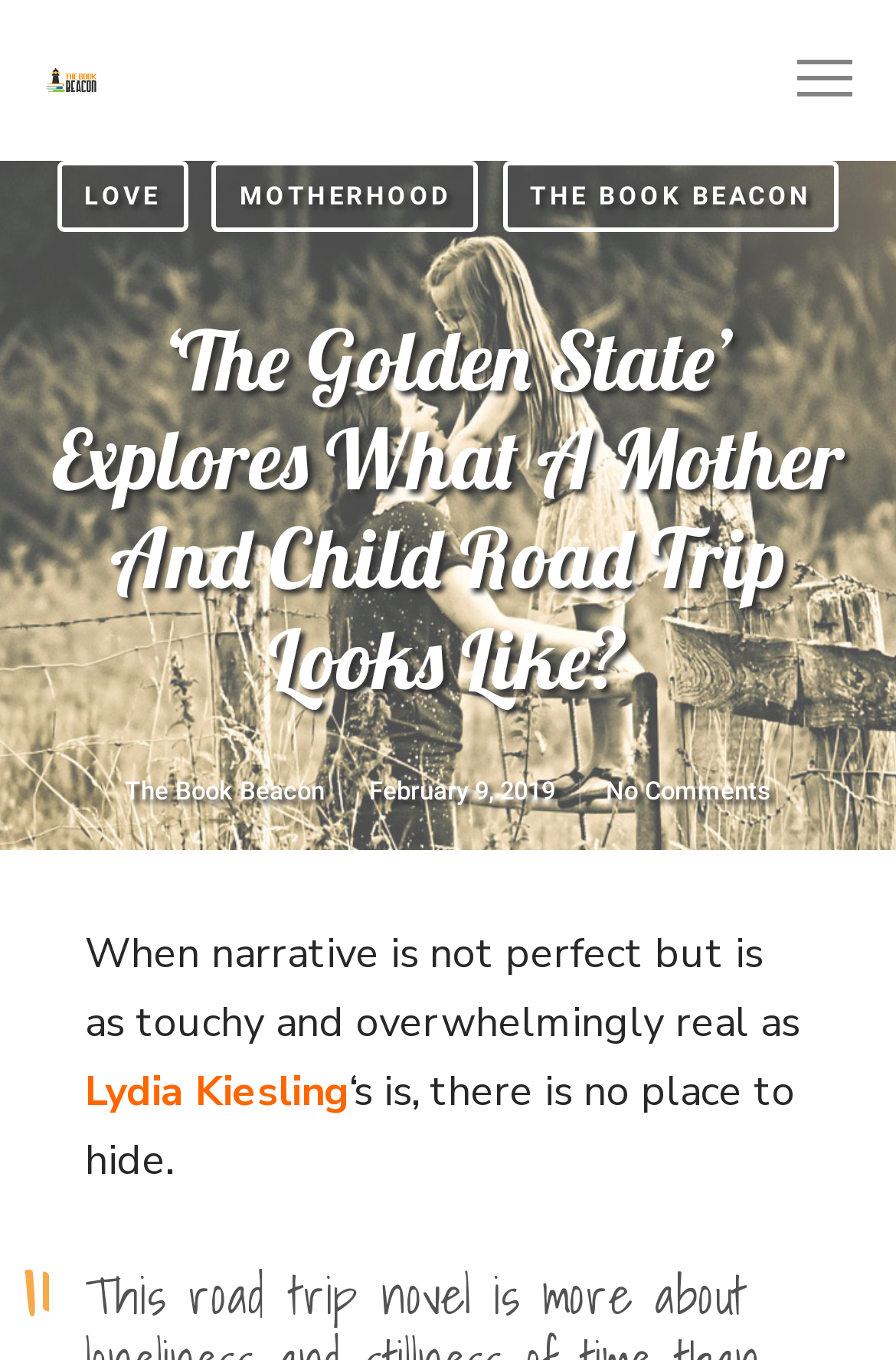Please locate and generate the primary heading on this webpage.

‘The Golden State’ Explores What A Mother And Child Road Trip Looks Like?